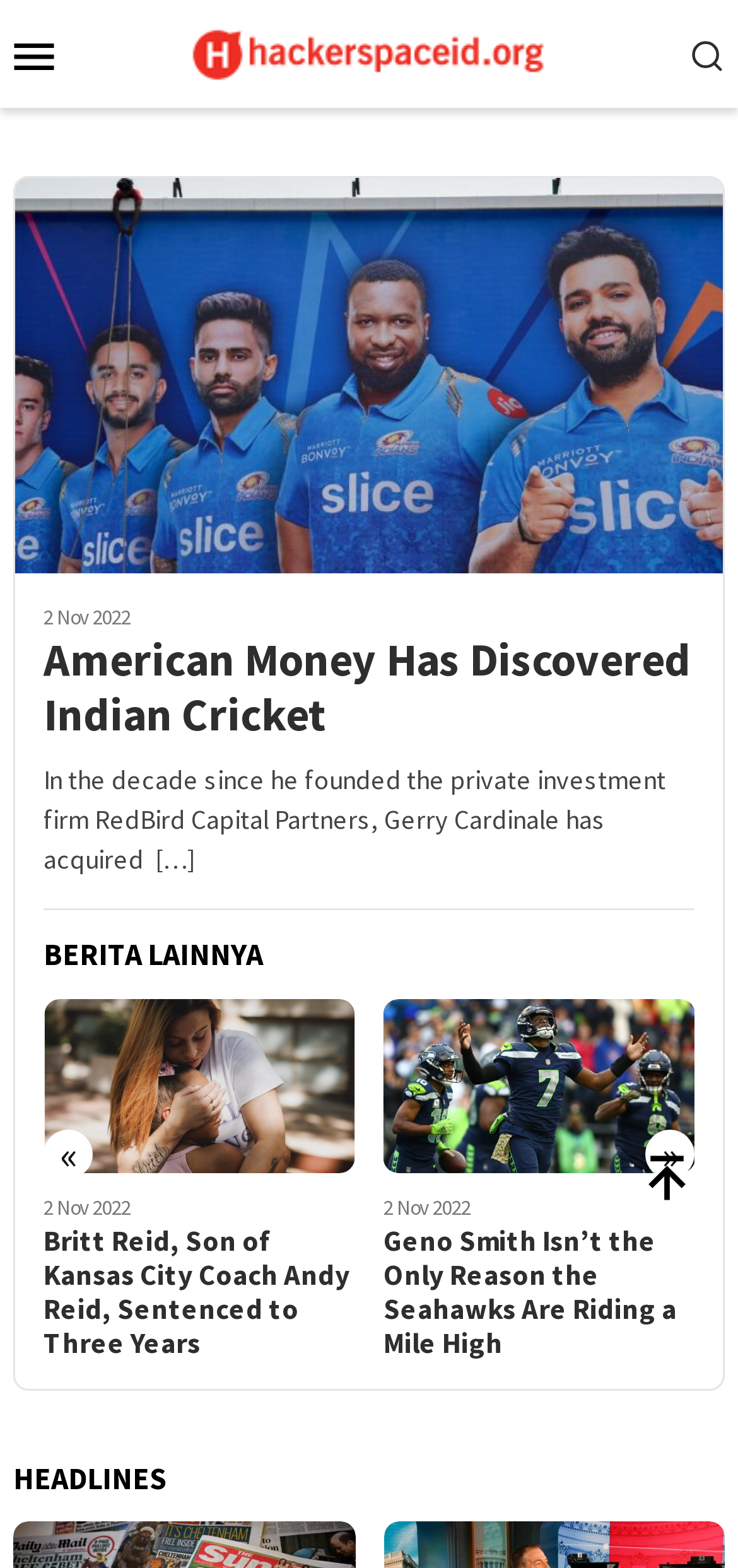Find the bounding box of the element with the following description: "title="hackerspaceid.org"". The coordinates must be four float numbers between 0 and 1, formatted as [left, top, right, bottom].

[0.259, 0.022, 0.741, 0.043]